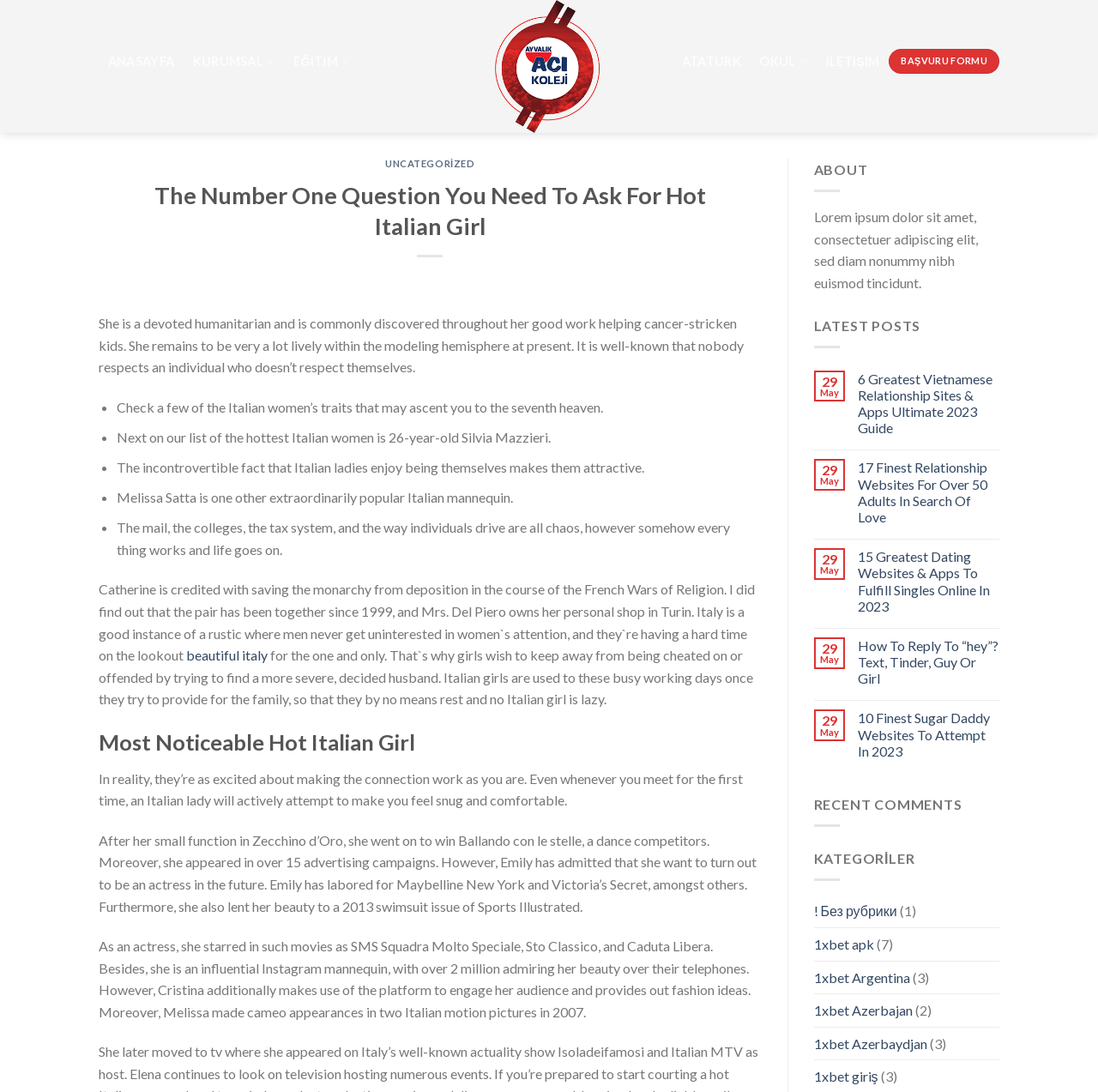Please identify the bounding box coordinates of the region to click in order to complete the task: "read the article about 6 greatest Vietnamese dating sites". The coordinates must be four float numbers between 0 and 1, specified as [left, top, right, bottom].

[0.781, 0.339, 0.91, 0.399]